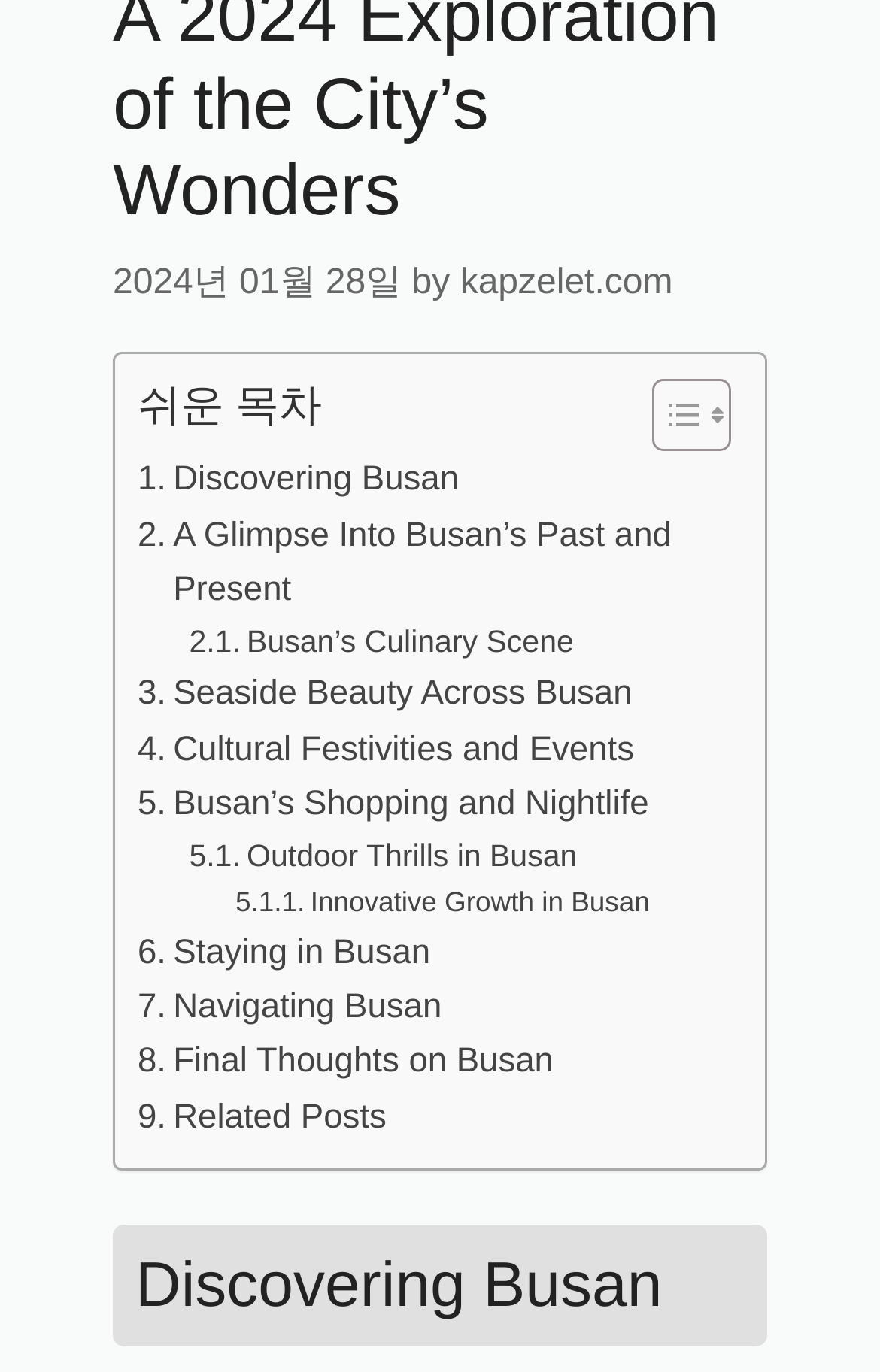What is the main topic of the webpage?
Provide a fully detailed and comprehensive answer to the question.

The main topic of the webpage is Busan, as indicated by the title 'Discovering Busan' and the various links in the table of content that discuss different aspects of Busan.